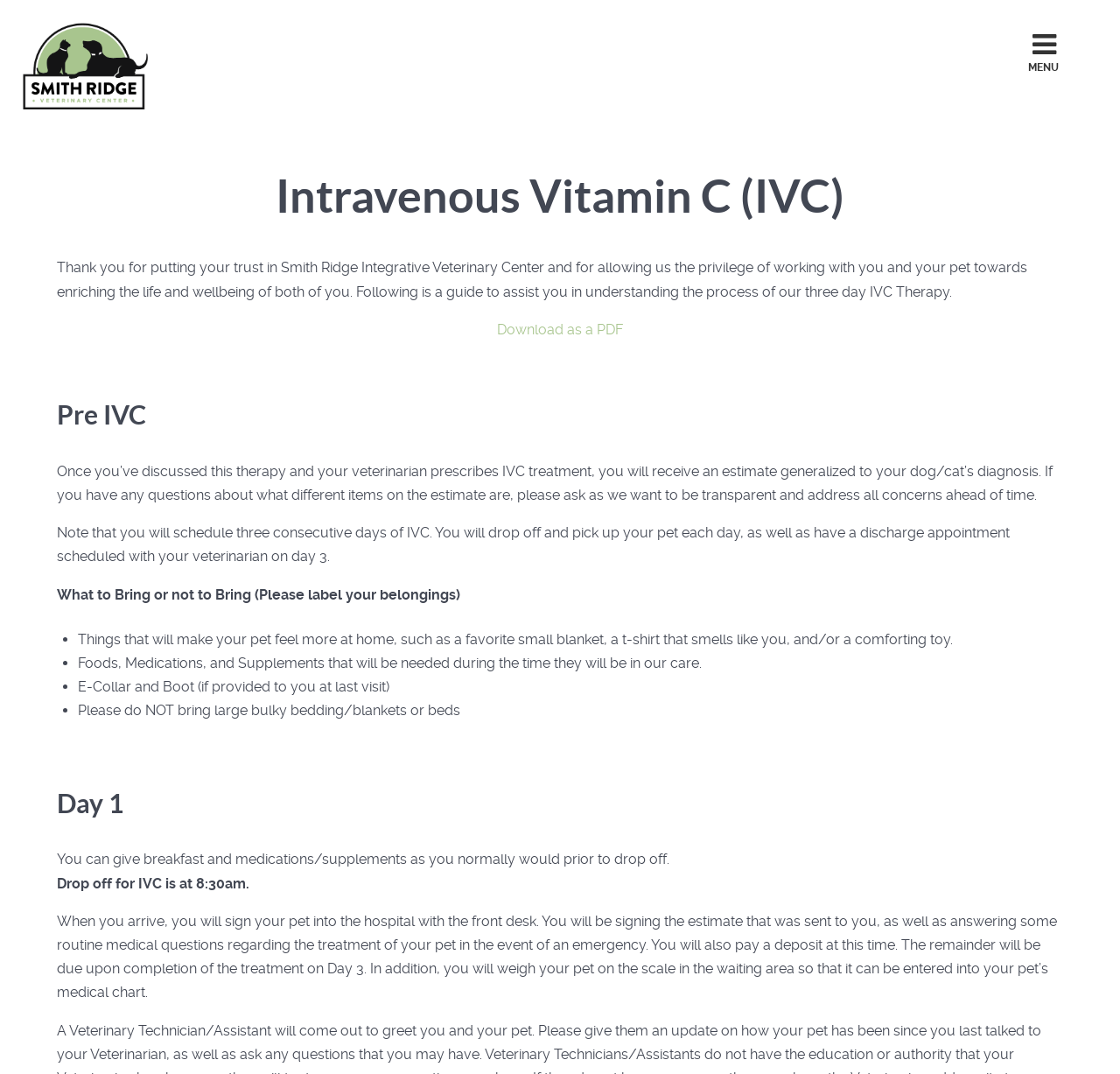What should pet owners bring to the IVC therapy?
Provide a comprehensive and detailed answer to the question.

According to the webpage, pet owners should bring items that will make their pet feel more at home, such as a favorite small blanket, a t-shirt that smells like them, and/or a comforting toy, as well as foods, medications, and supplements that will be needed during the time their pet is in care.